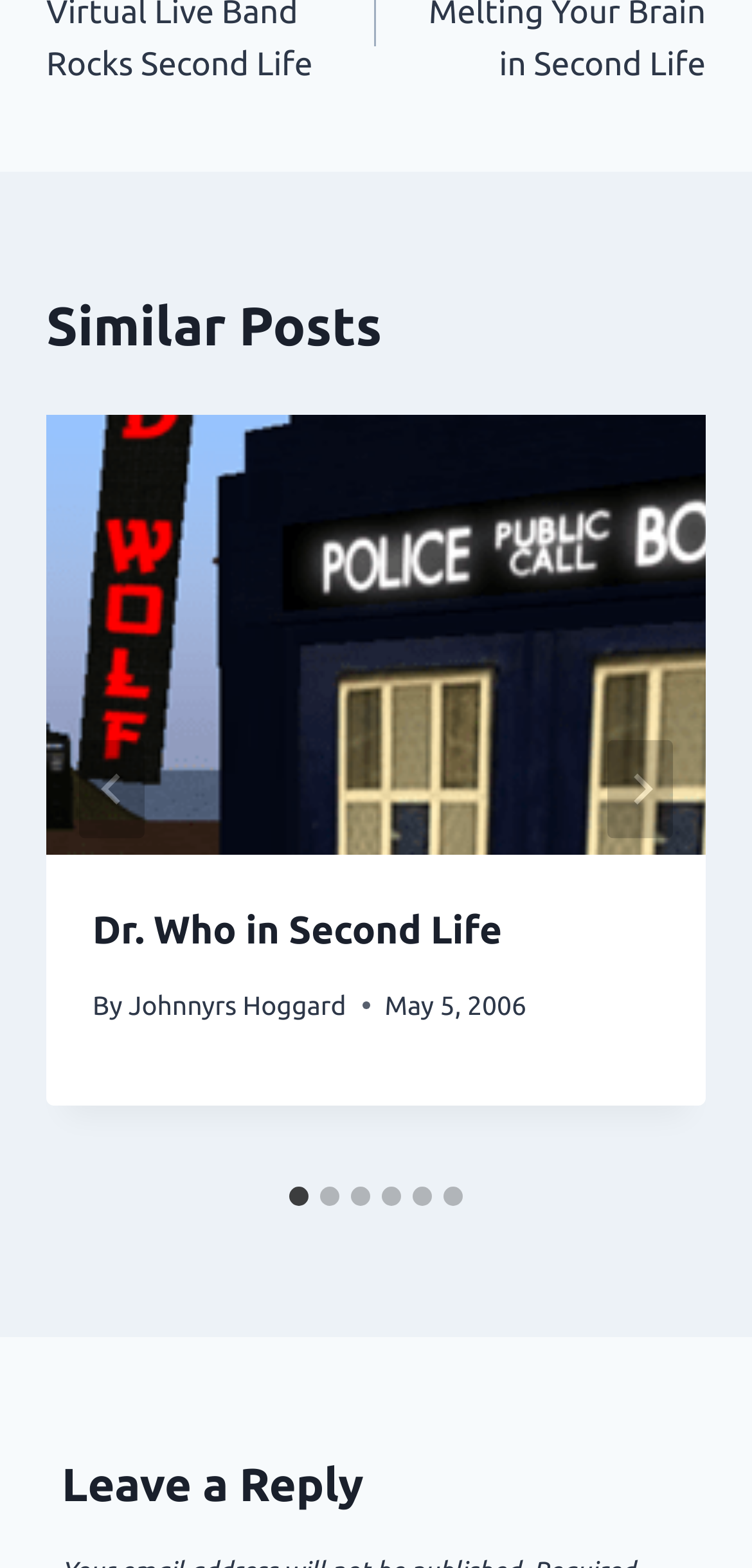Pinpoint the bounding box coordinates of the clickable element to carry out the following instruction: "Go to last slide."

[0.105, 0.472, 0.192, 0.535]